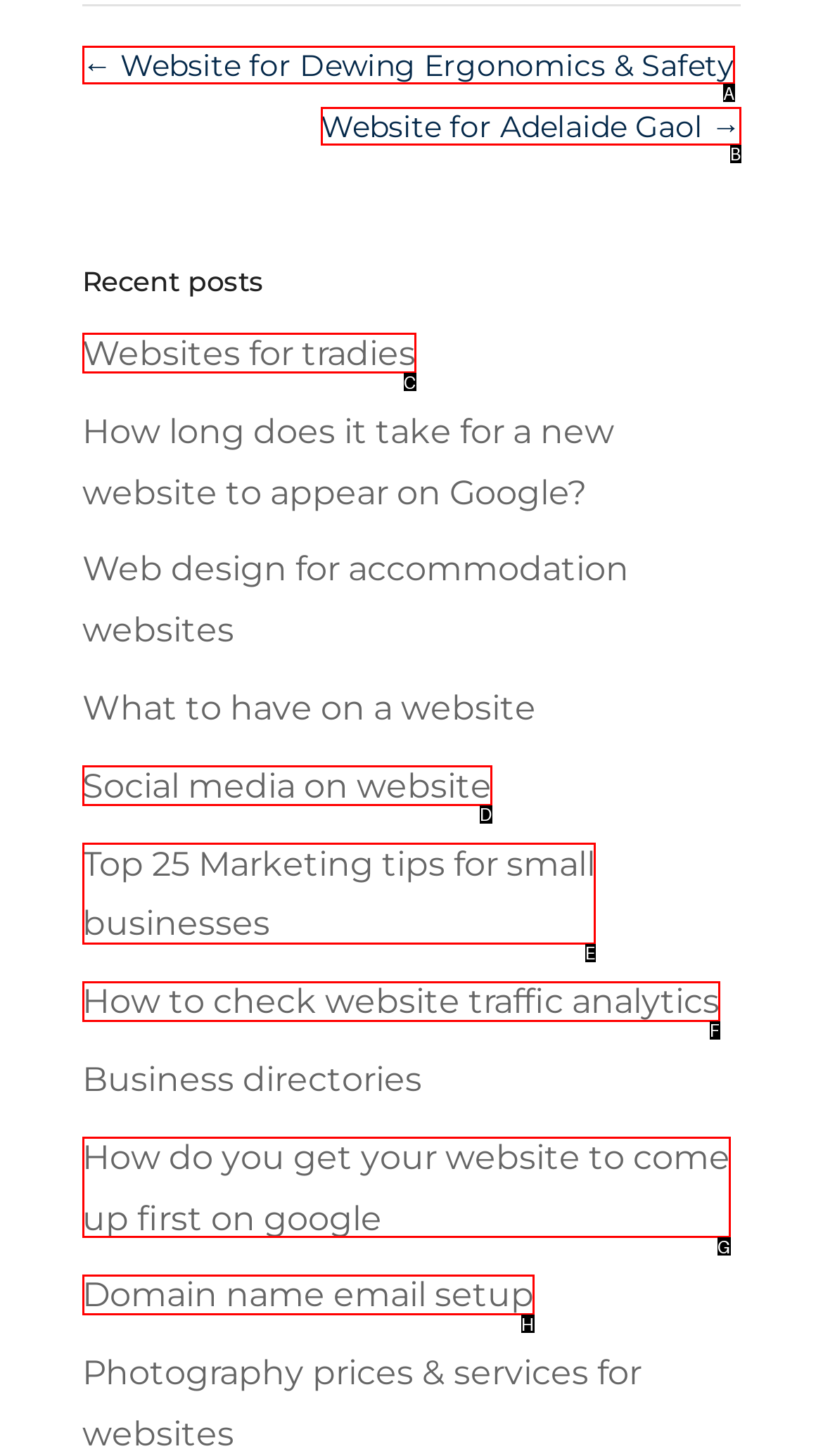Identify the bounding box that corresponds to: aria-label="Open Search Bar"
Respond with the letter of the correct option from the provided choices.

None